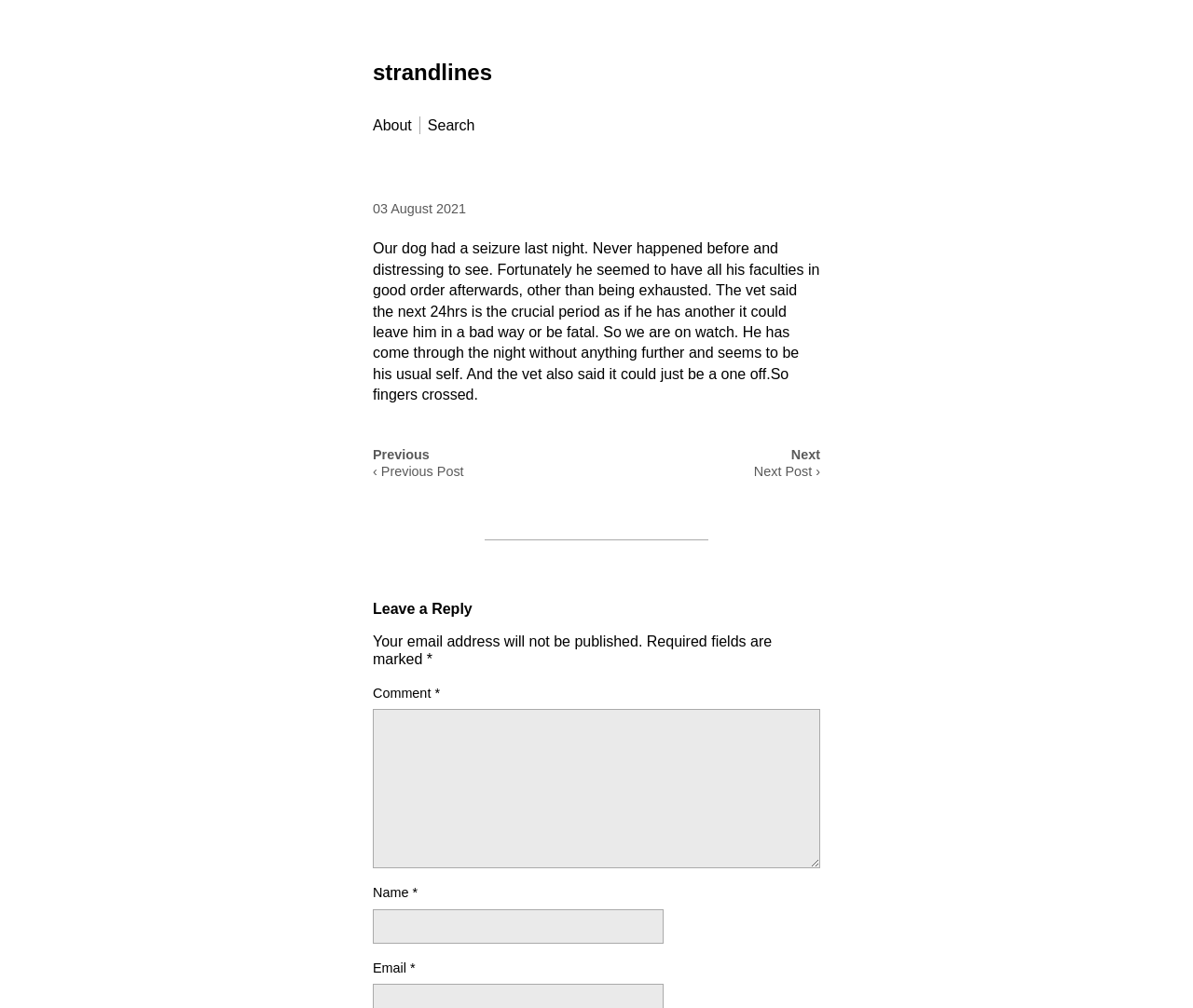Bounding box coordinates are to be given in the format (top-left x, top-left y, bottom-right x, bottom-right y). All values must be floating point numbers between 0 and 1. Provide the bounding box coordinate for the UI element described as: About

[0.312, 0.115, 0.345, 0.133]